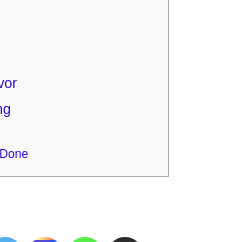Please provide a comprehensive response to the question below by analyzing the image: 
What is the purpose of the charcuterie course?

The caption explains that the image serves as a perfect introduction to the charcuterie course, which aims to teach both novice and budding charcuterers about the processes and artistry involved in creating these gourmet delights. This implies that the primary purpose of the course is to educate individuals about the art of meat curing.